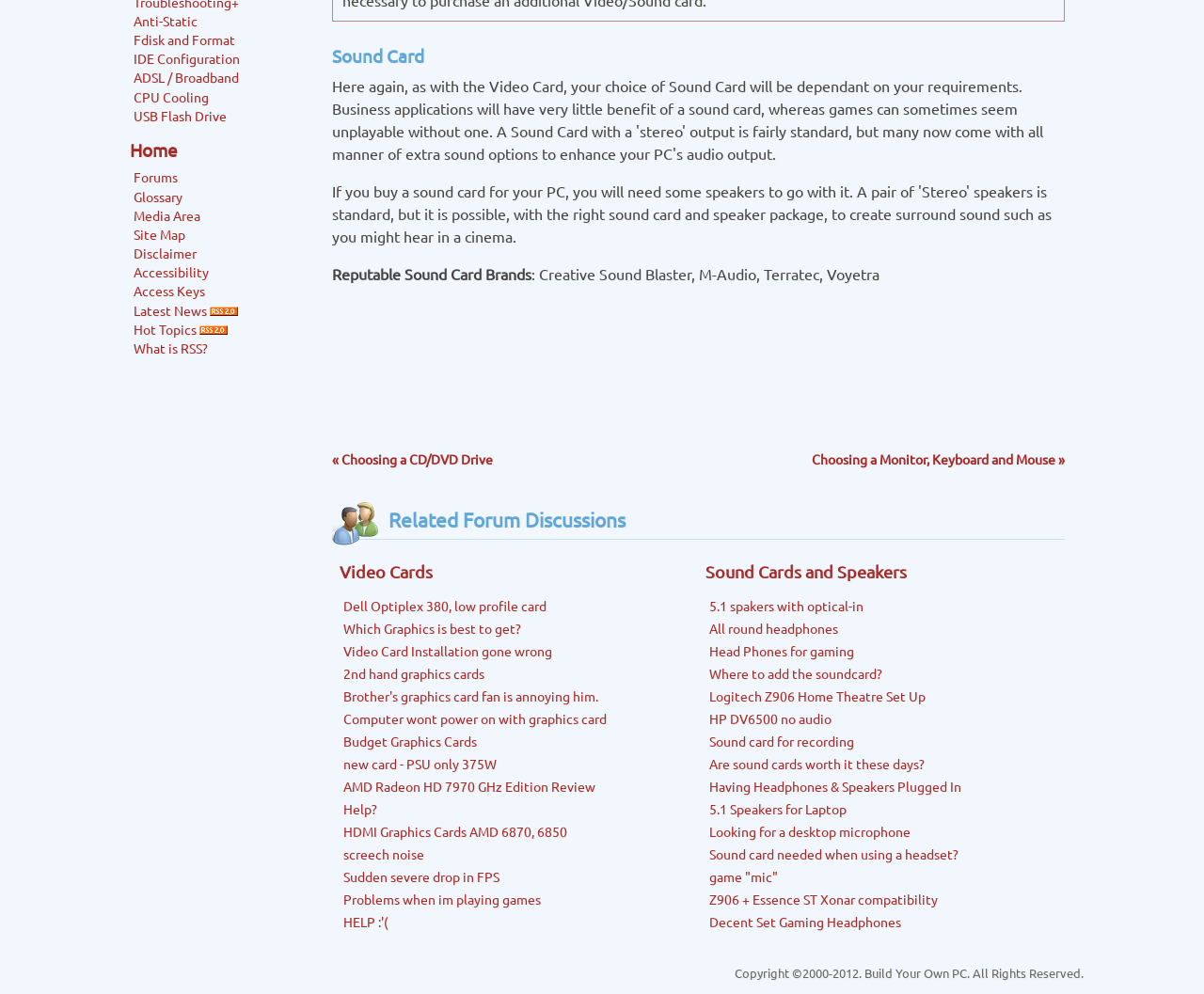Identify the bounding box coordinates for the UI element described as follows: "Decent Set Gaming Headphones". Ensure the coordinates are four float numbers between 0 and 1, formatted as [left, top, right, bottom].

[0.589, 0.919, 0.748, 0.936]